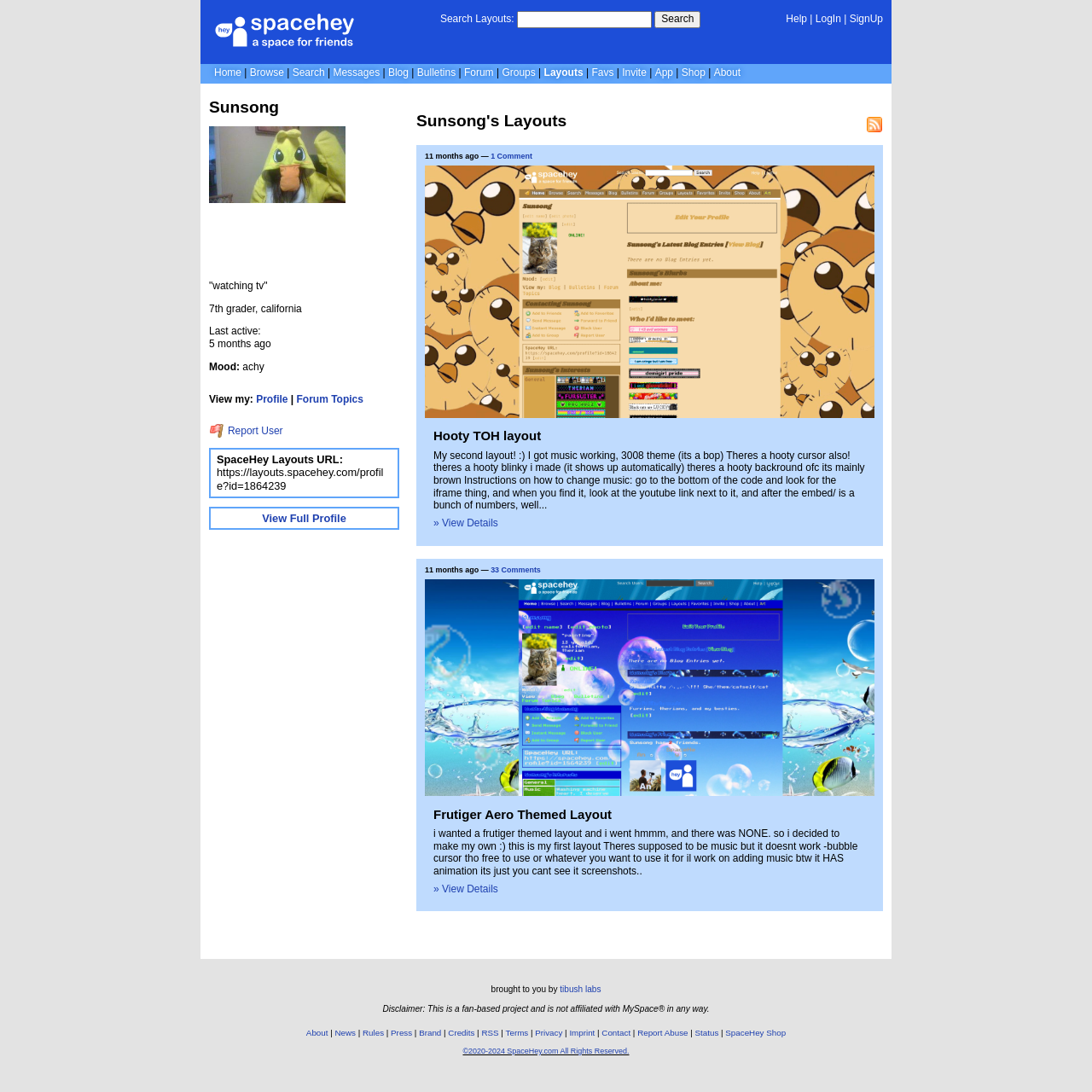What is the name of the company that brought this webpage to us? Based on the screenshot, please respond with a single word or phrase.

tibush labs